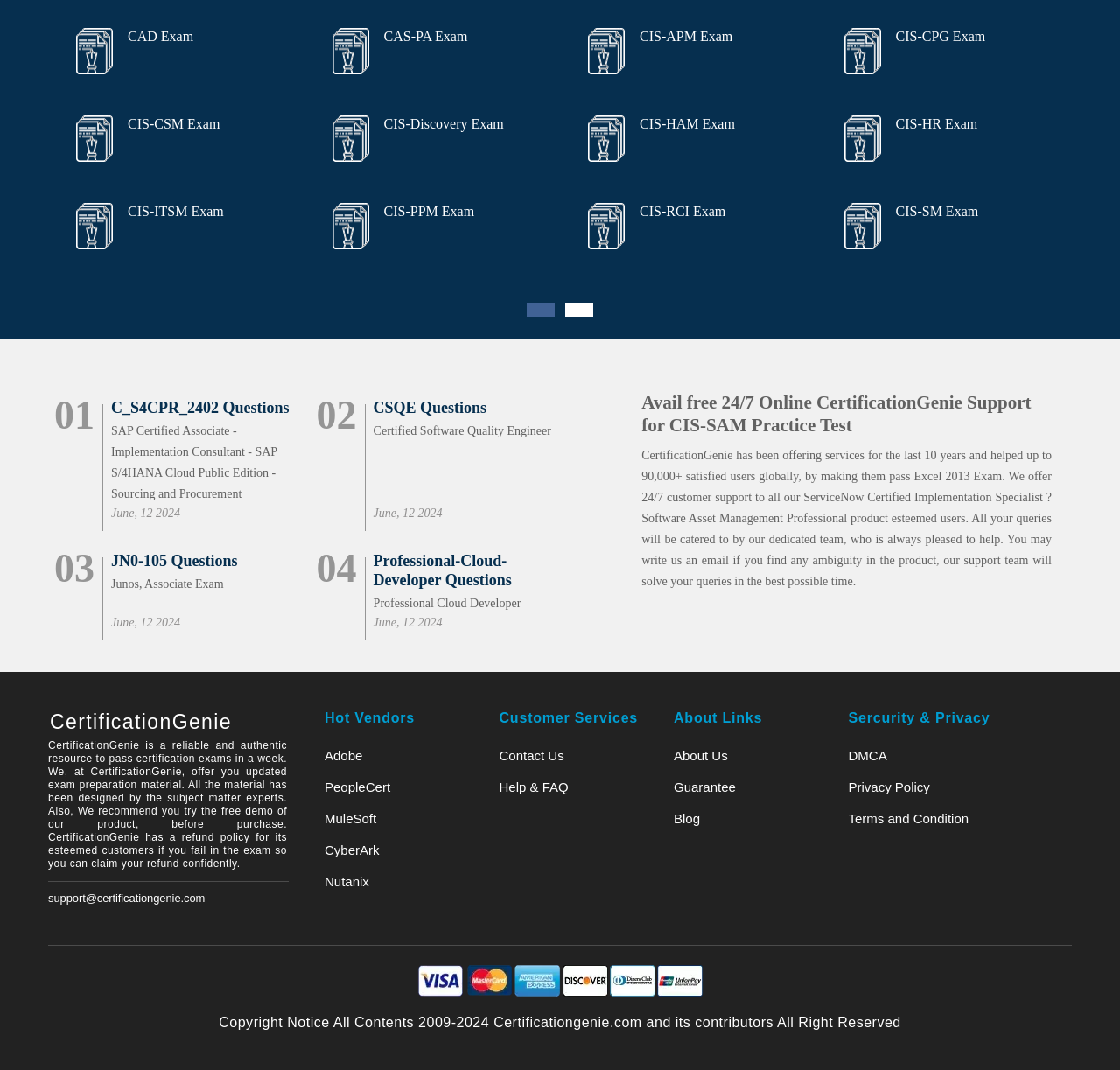Using the information shown in the image, answer the question with as much detail as possible: What is the support email address provided on the webpage?

I found the link with the text 'support@certificationgenie.com', which is the support email address provided on the webpage.